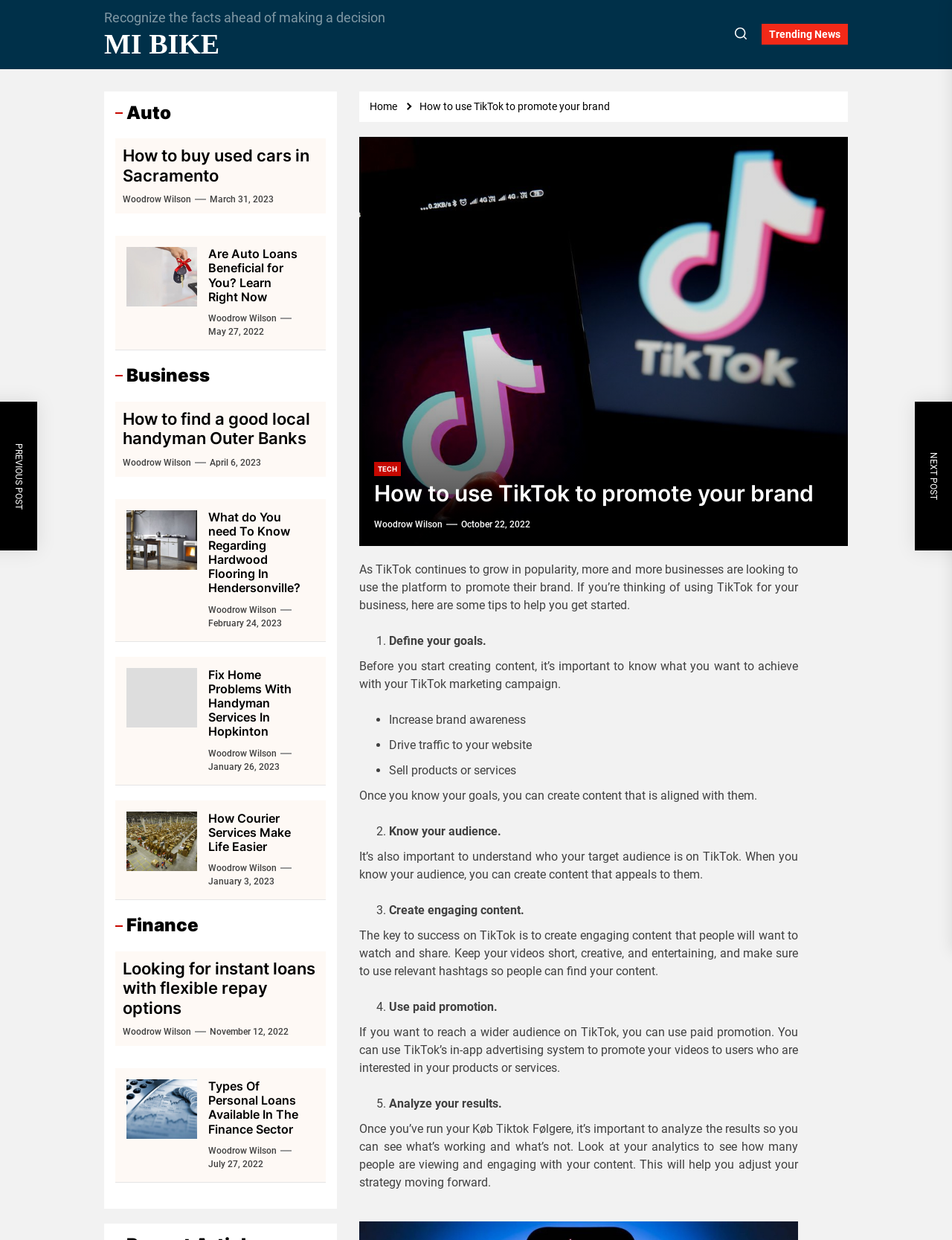Using the description "Woodrow Wilson", locate and provide the bounding box of the UI element.

[0.219, 0.603, 0.291, 0.612]